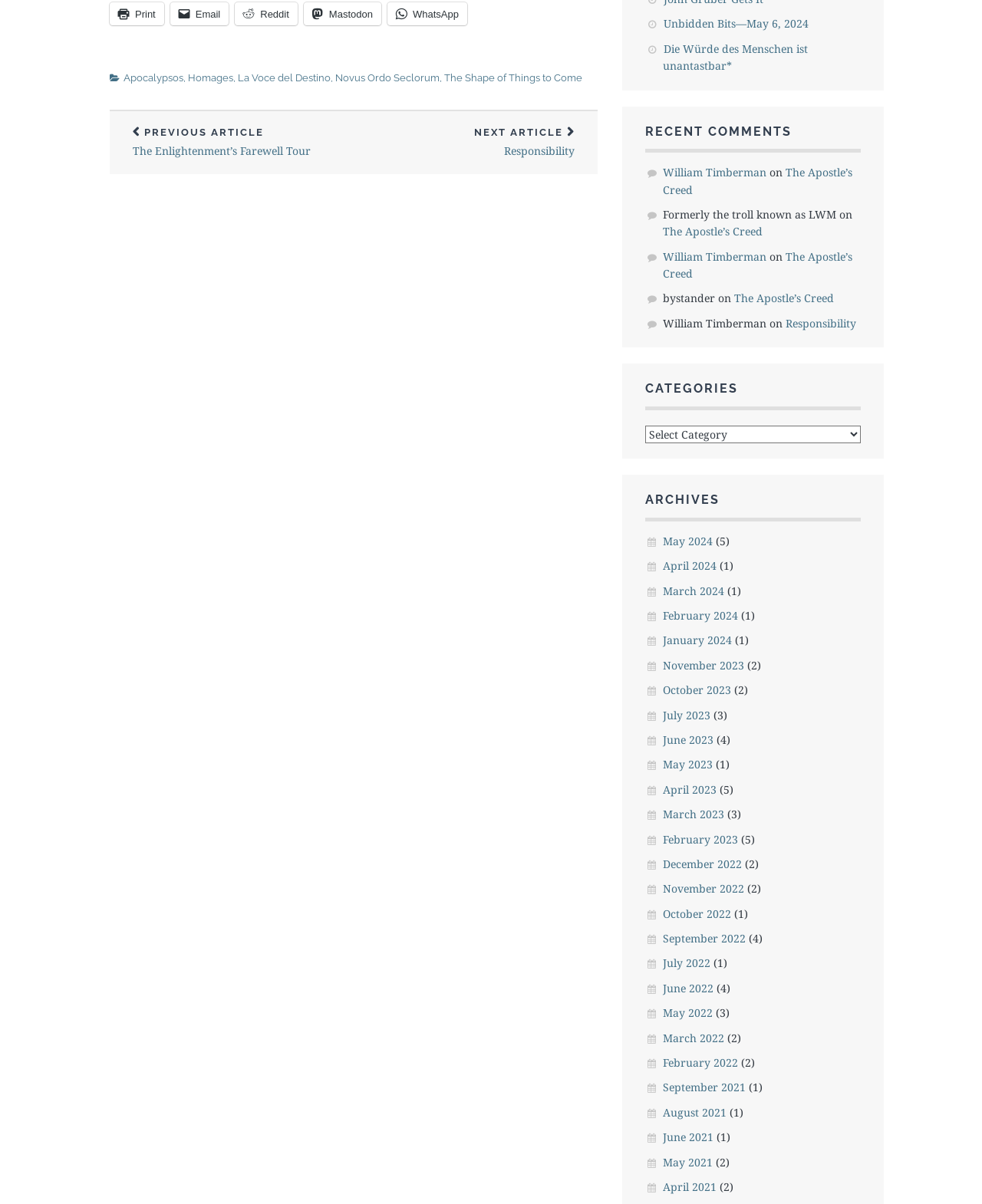Predict the bounding box of the UI element that fits this description: "La Voce del Destino".

[0.242, 0.06, 0.337, 0.069]